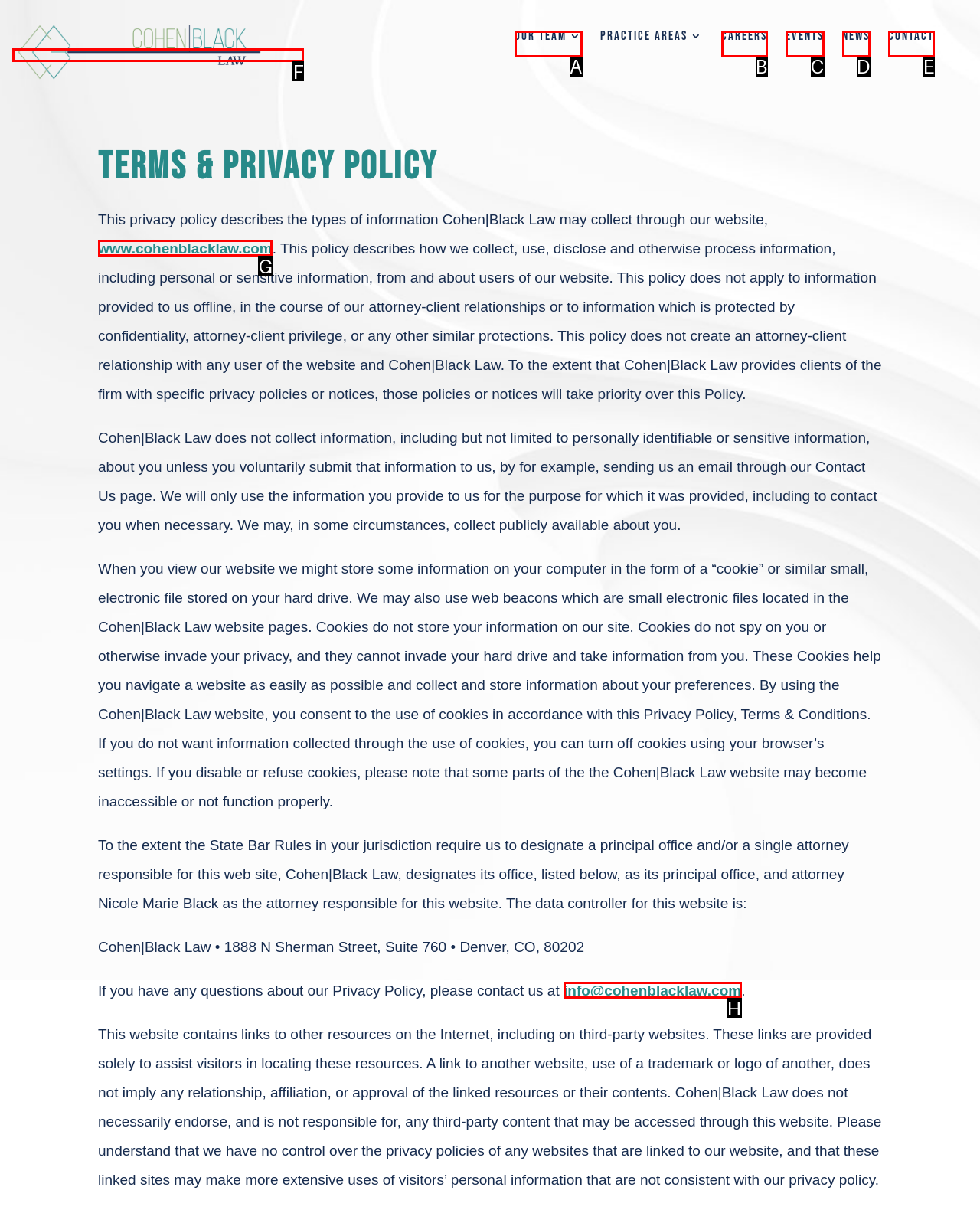Determine which option should be clicked to carry out this task: Learn about Ealing Data
State the letter of the correct choice from the provided options.

None